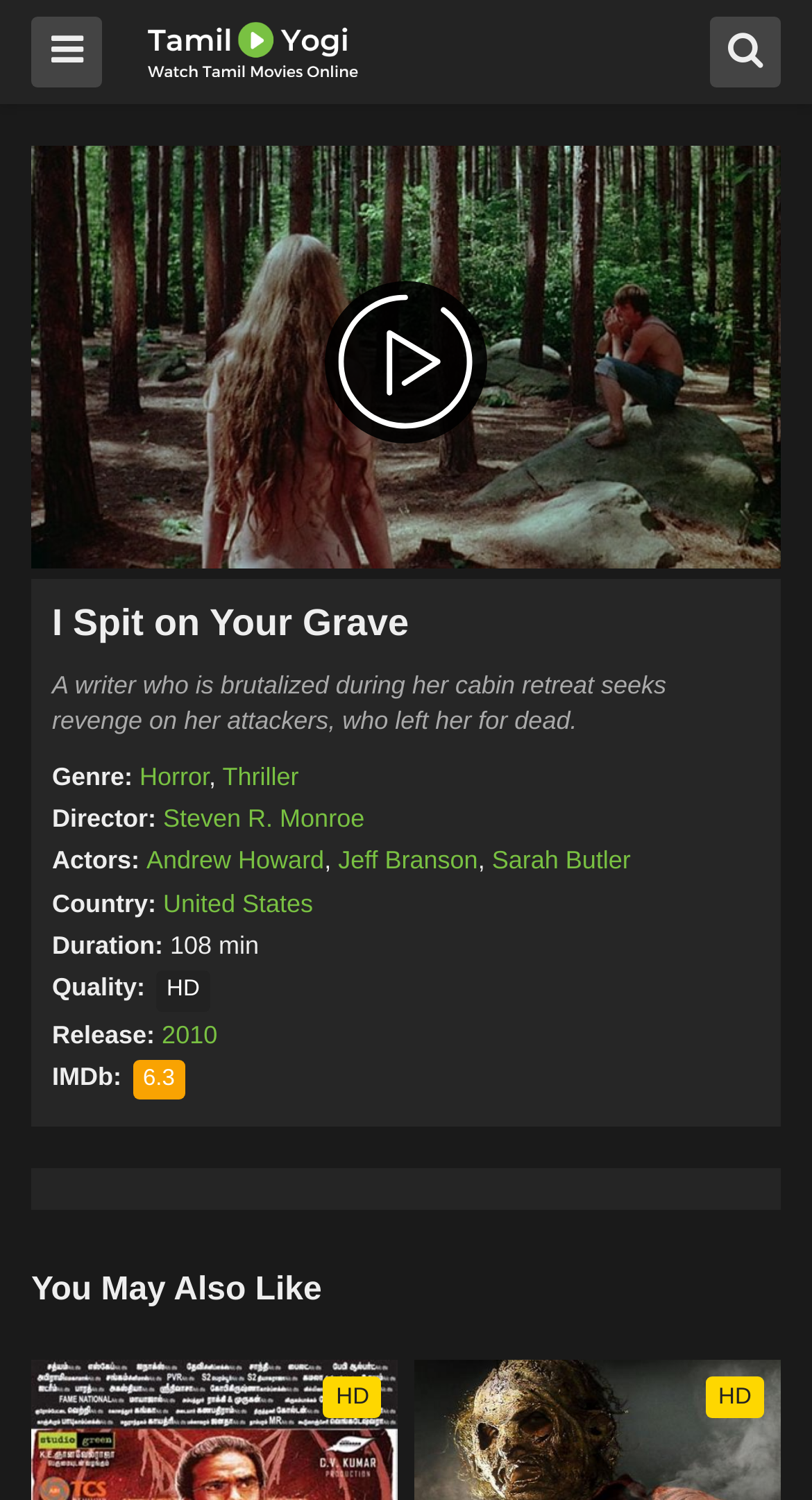Examine the image carefully and respond to the question with a detailed answer: 
Who is the director of the movie?

I found the director's name by looking at the 'Director:' section, which lists 'Steven R. Monroe' as the director.